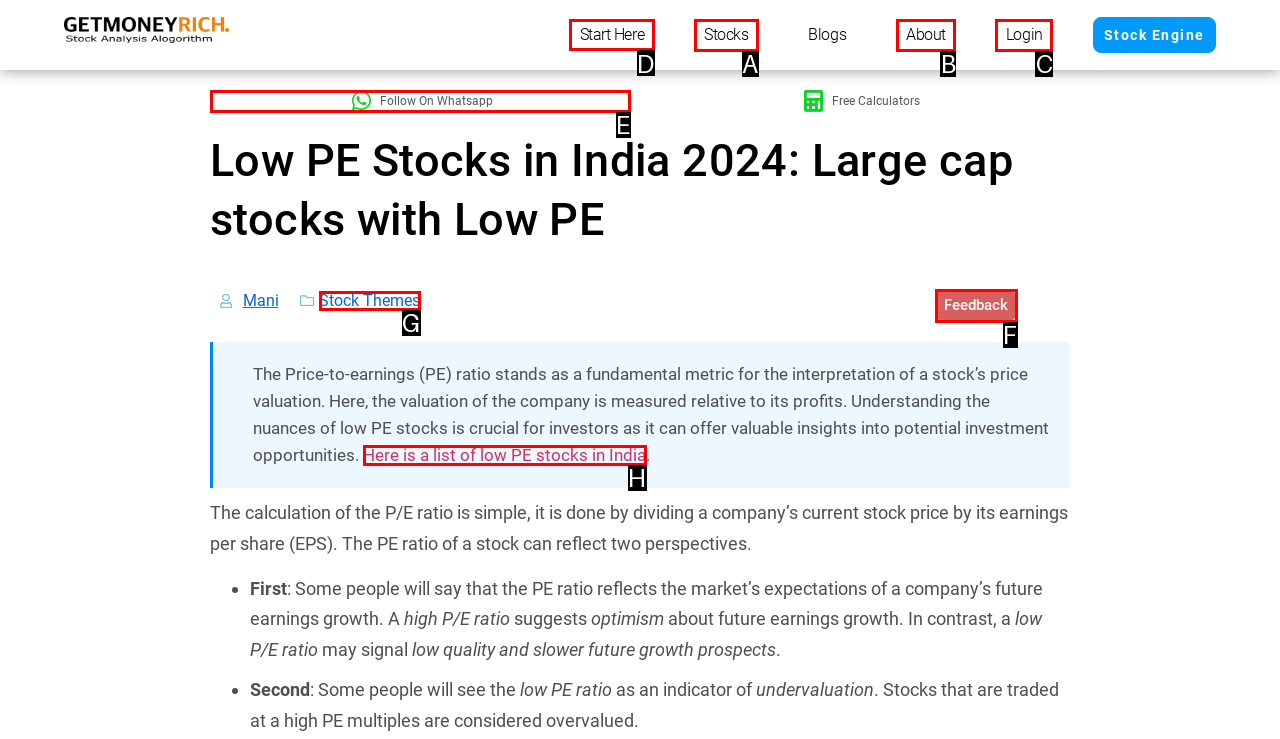Choose the UI element to click on to achieve this task: Click on the 'Start Here' link. Reply with the letter representing the selected element.

D